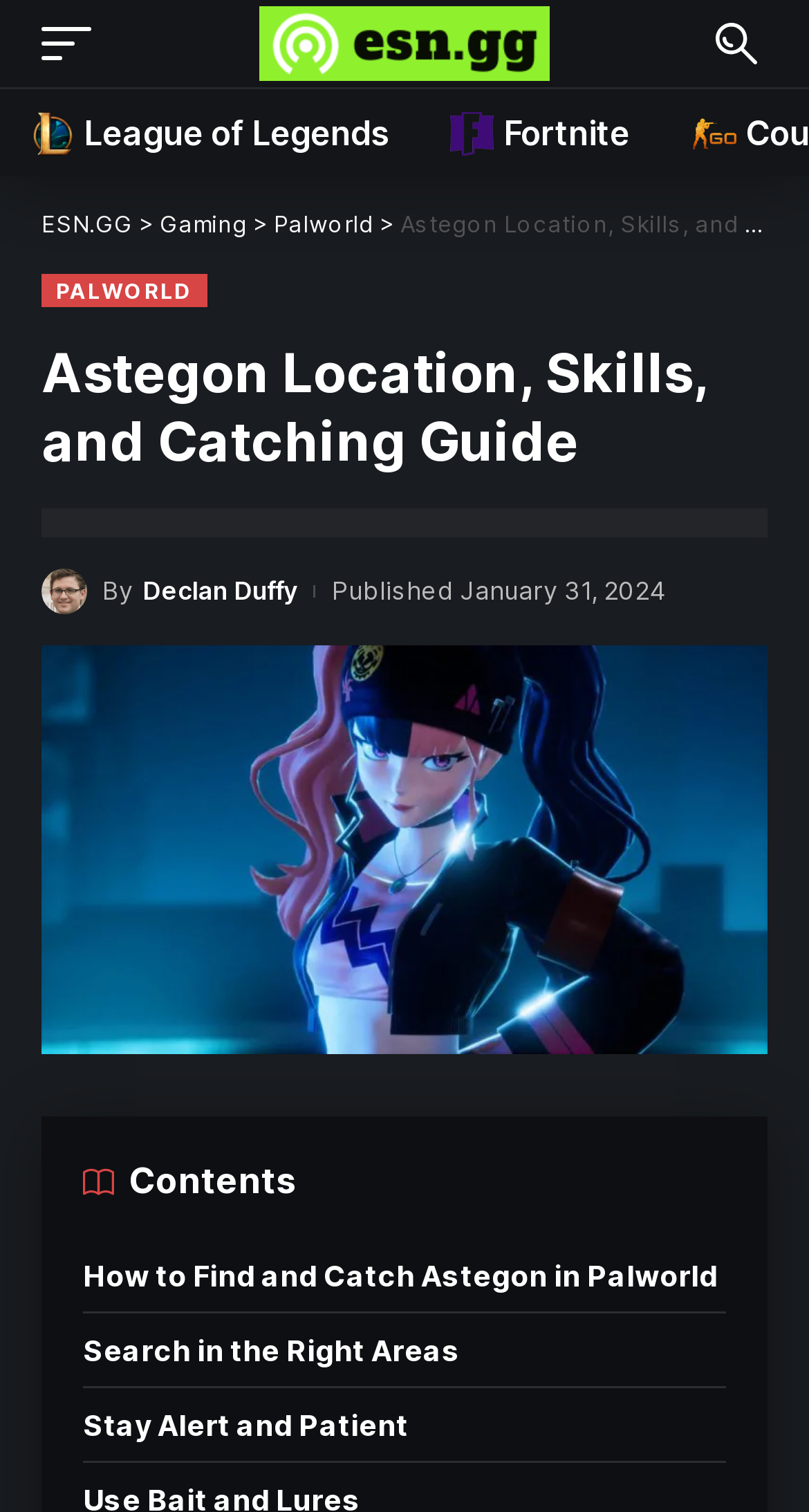Determine the bounding box coordinates of the element that should be clicked to execute the following command: "Learn about League of Legends".

[0.0, 0.059, 0.519, 0.117]